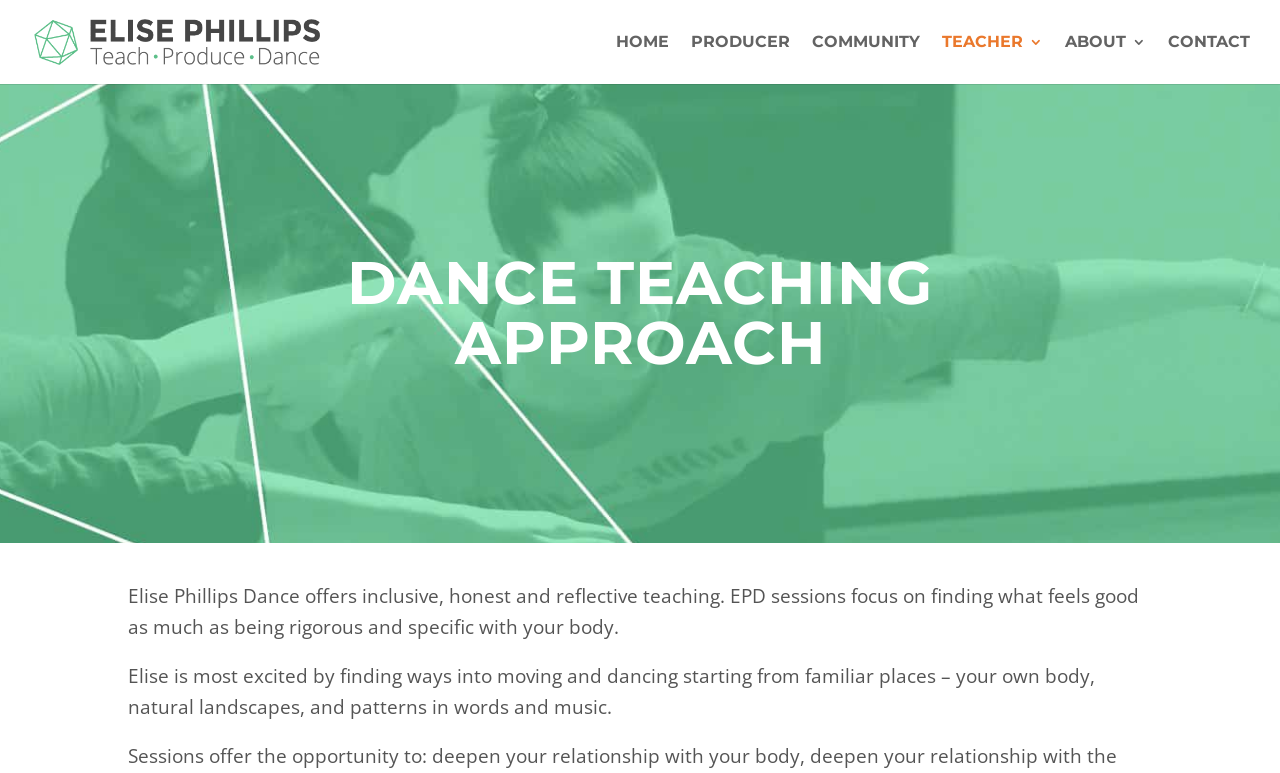Write an elaborate caption that captures the essence of the webpage.

The webpage is about Elise Phillips' dance teaching approach. At the top left, there is a link to Elise Phillips' profile, accompanied by a small image of her. Below this, there is a navigation menu with six links: HOME, PRODUCER, COMMUNITY, TEACHER 3, ABOUT 3, and CONTACT, which are evenly spaced and aligned horizontally across the top of the page.

The main content of the page is divided into two sections. The first section is headed by a large title "DANCE TEACHING APPROACH" located near the top center of the page. Below this title, there is a paragraph of text that describes Elise Phillips Dance's teaching philosophy, emphasizing inclusivity, honesty, and reflection. The text is positioned near the top center of the page, spanning about three-quarters of the page's width.

The second section is located below the first section, and it contains another paragraph of text that describes Elise's approach to teaching dance. This text is positioned near the bottom center of the page, also spanning about three-quarters of the page's width. This section focuses on Elise's excitement about finding ways to move and dance starting from familiar places, such as one's own body, natural landscapes, and patterns in words and music.